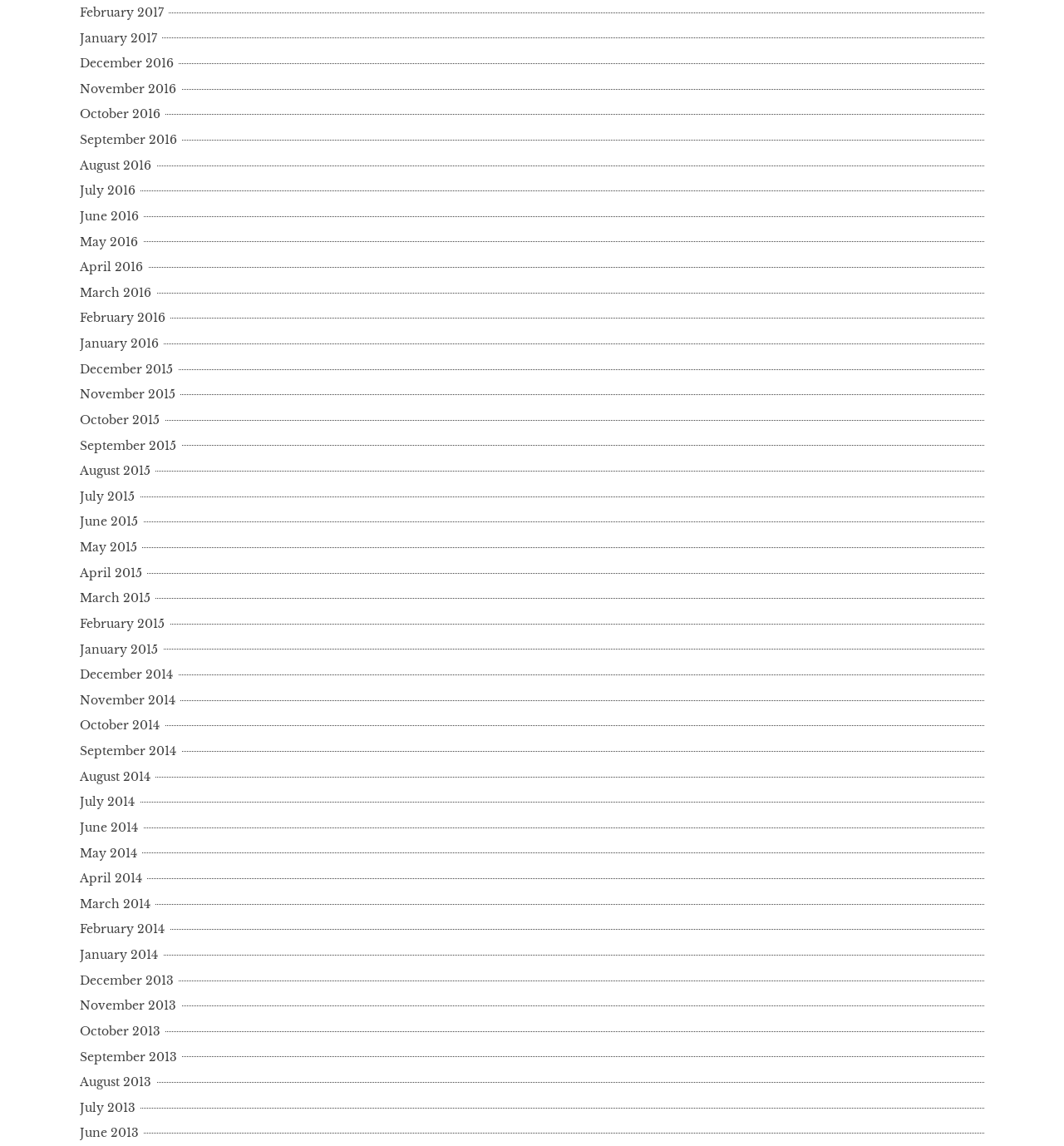What is the earliest month listed?
Give a detailed and exhaustive answer to the question.

By examining the list of links, I found that the earliest month listed is December 2013, which is located at the bottom of the list.